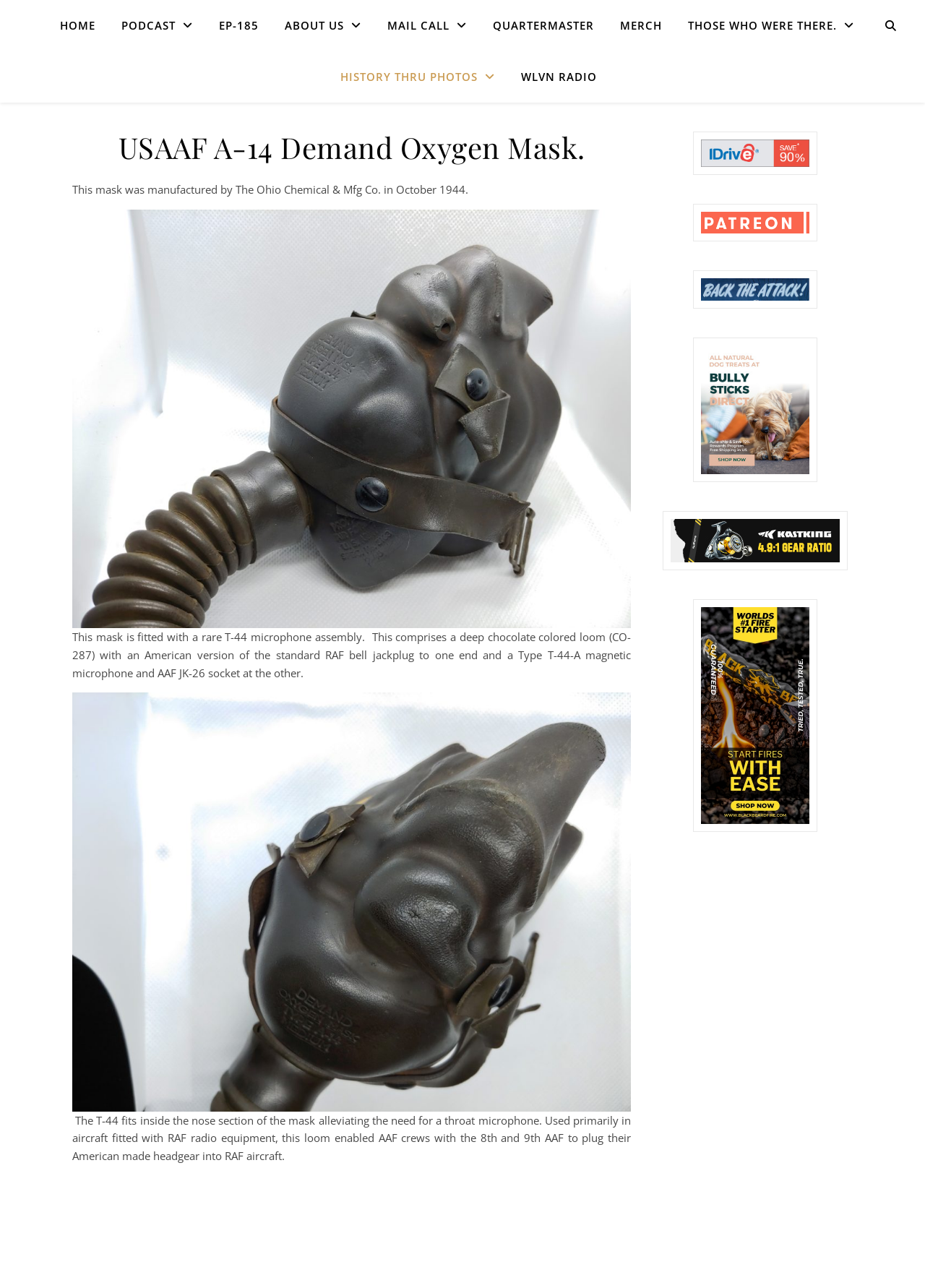What is the primary use of the oxygen mask?
Please give a detailed and elaborate answer to the question.

The answer can be found in the StaticText element with the text 'Used primarily in aircraft fitted with RAF radio equipment, this loom enabled AAF crews with the 8th and 9th AAF to plug their American made headgear into RAF aircraft.'